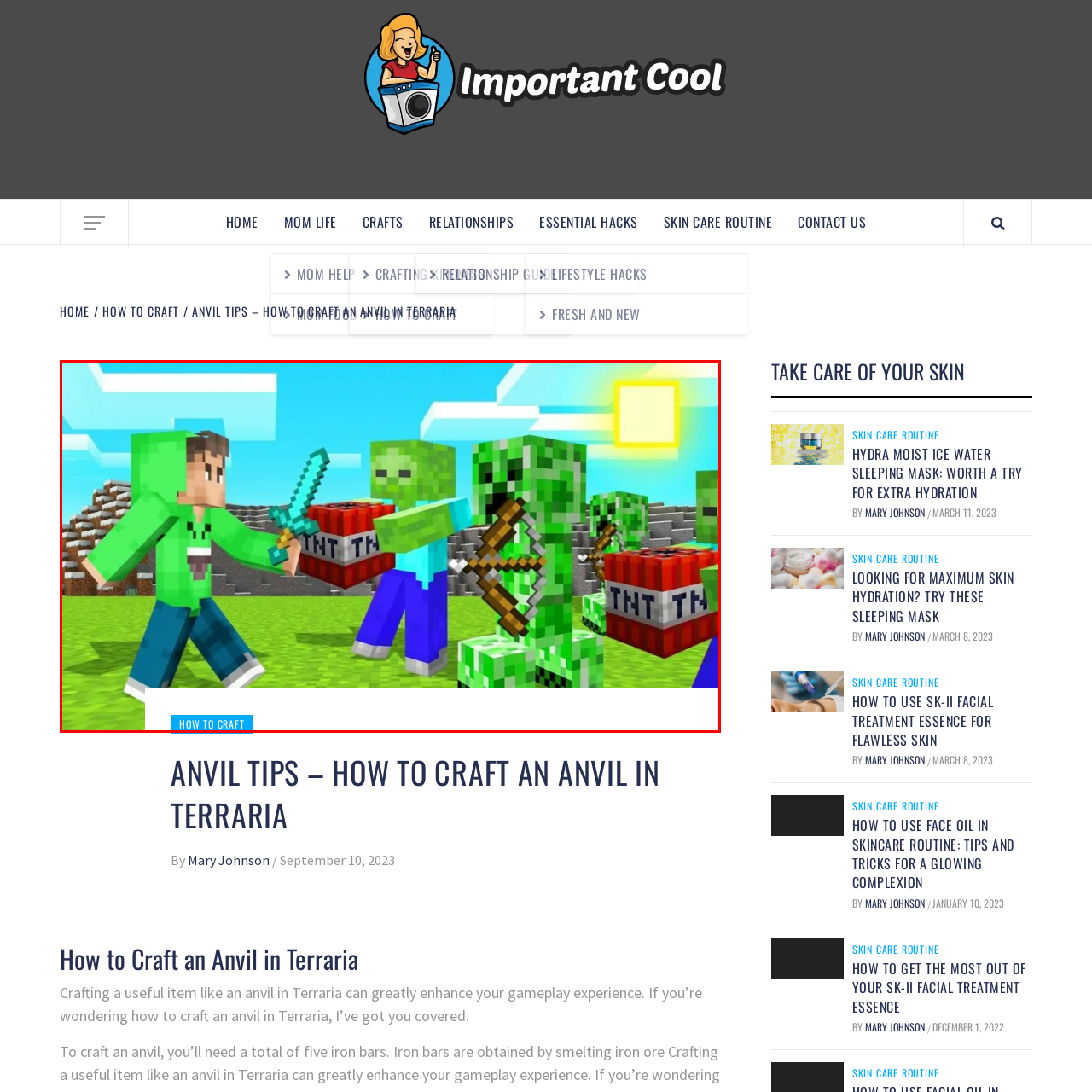Use the image within the highlighted red box to answer the following question with a single word or phrase:
What is the color of the sky?

Blue